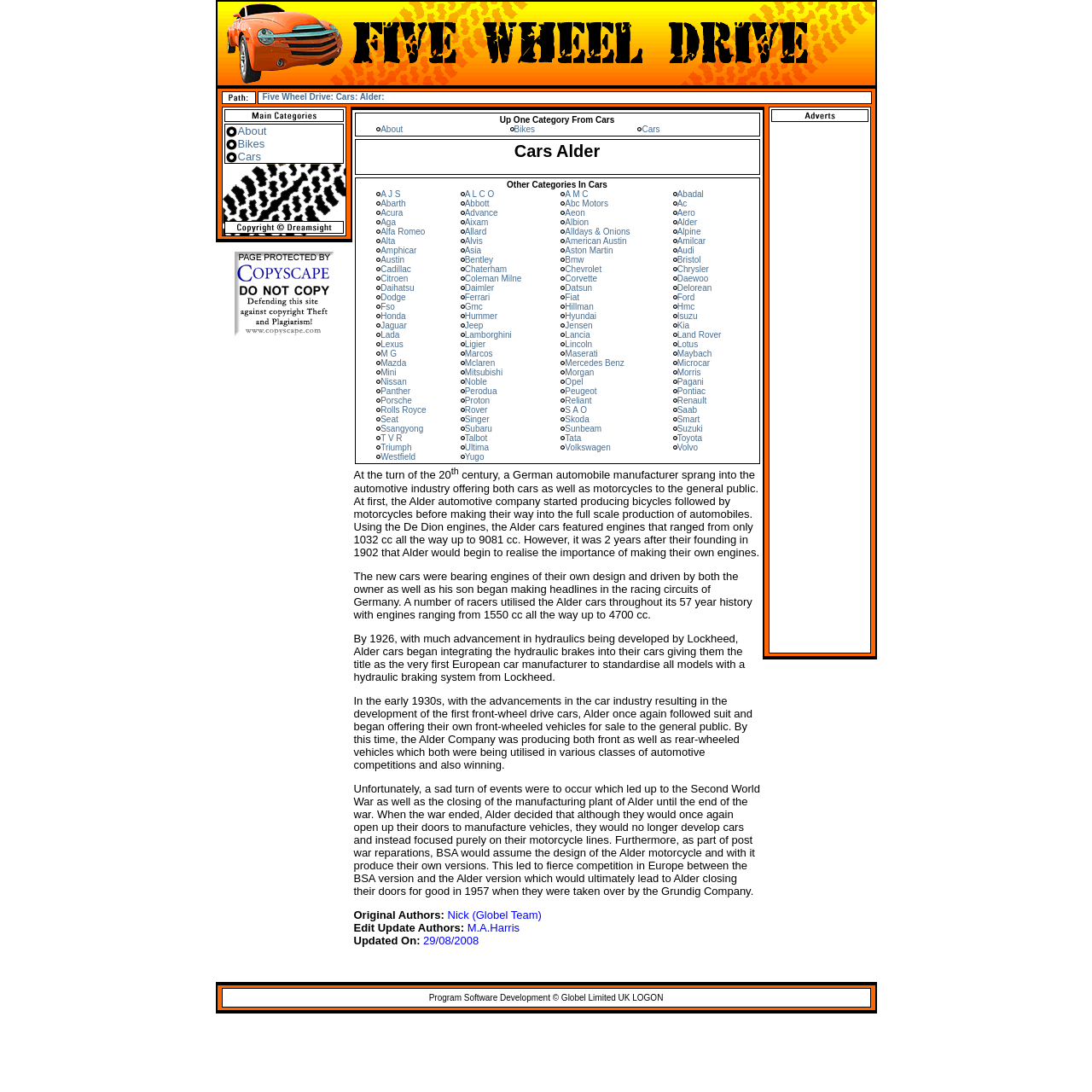Identify the bounding box coordinates of the area you need to click to perform the following instruction: "Click on the 'What We Discovered versus the Spurs?Reduction in the direction of the Clippers' link".

None